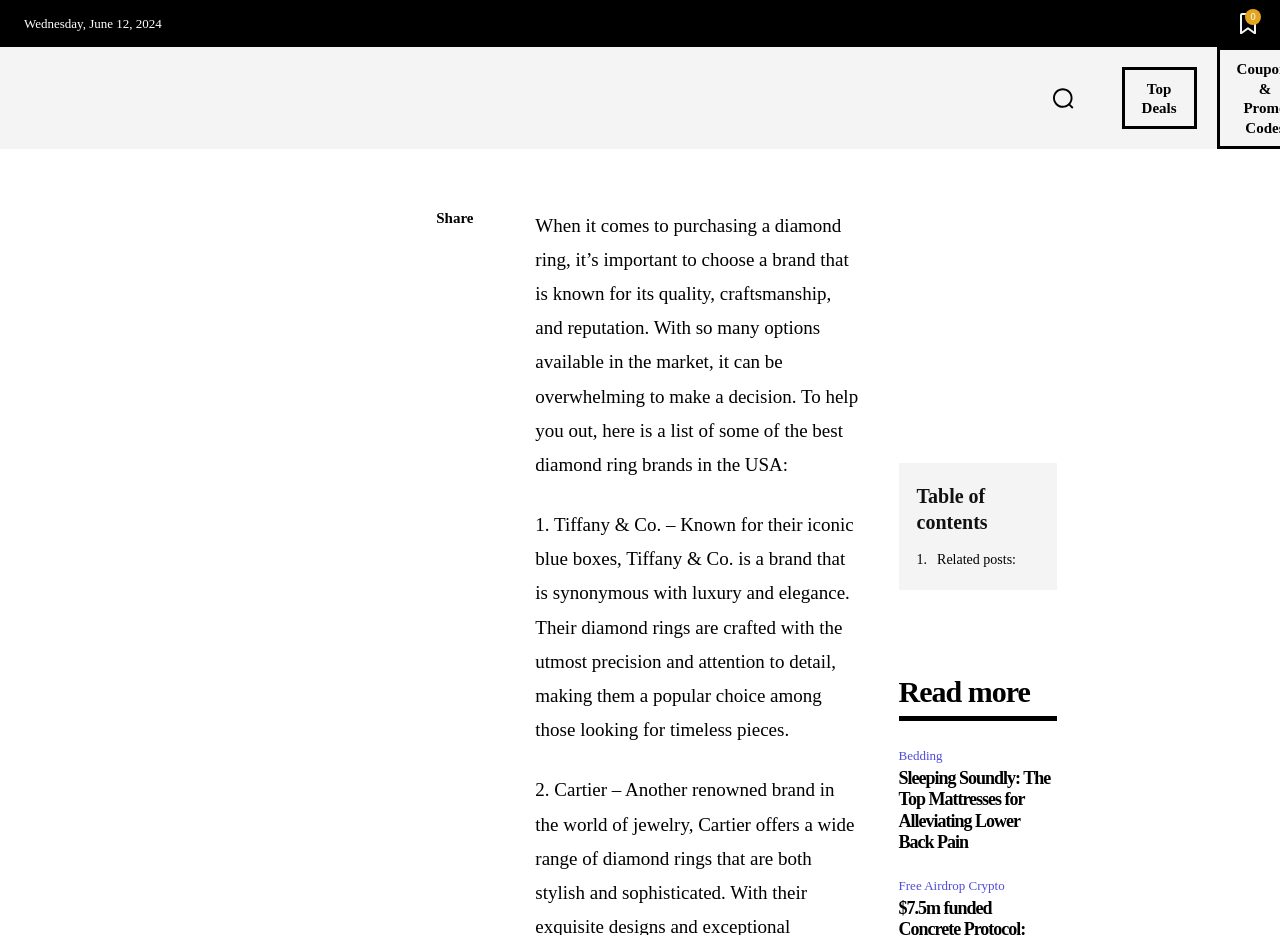Identify the coordinates of the bounding box for the element that must be clicked to accomplish the instruction: "Read more about Tiffany & Co.".

[0.702, 0.401, 0.826, 0.419]